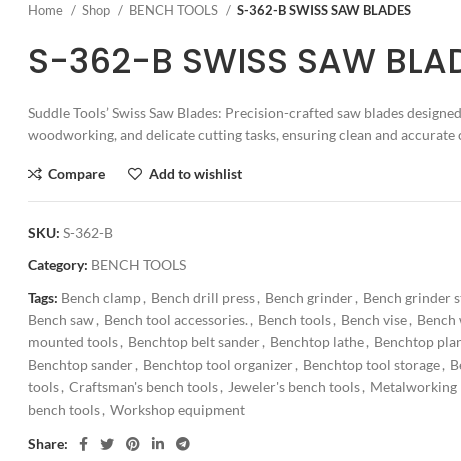Give a concise answer using one word or a phrase to the following question:
What social media platforms are available for sharing?

various